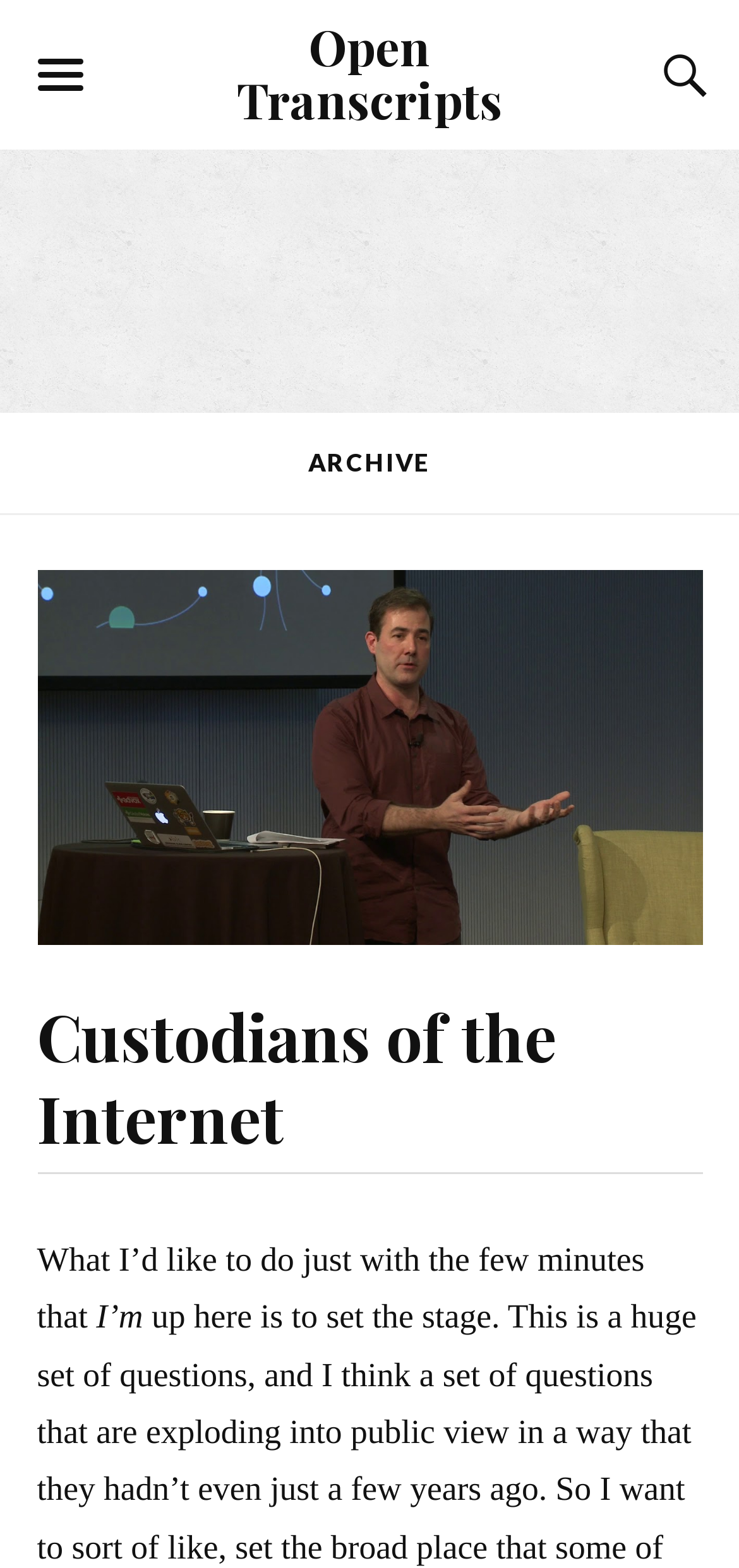Predict the bounding box for the UI component with the following description: "Open Transcripts".

[0.321, 0.008, 0.679, 0.083]